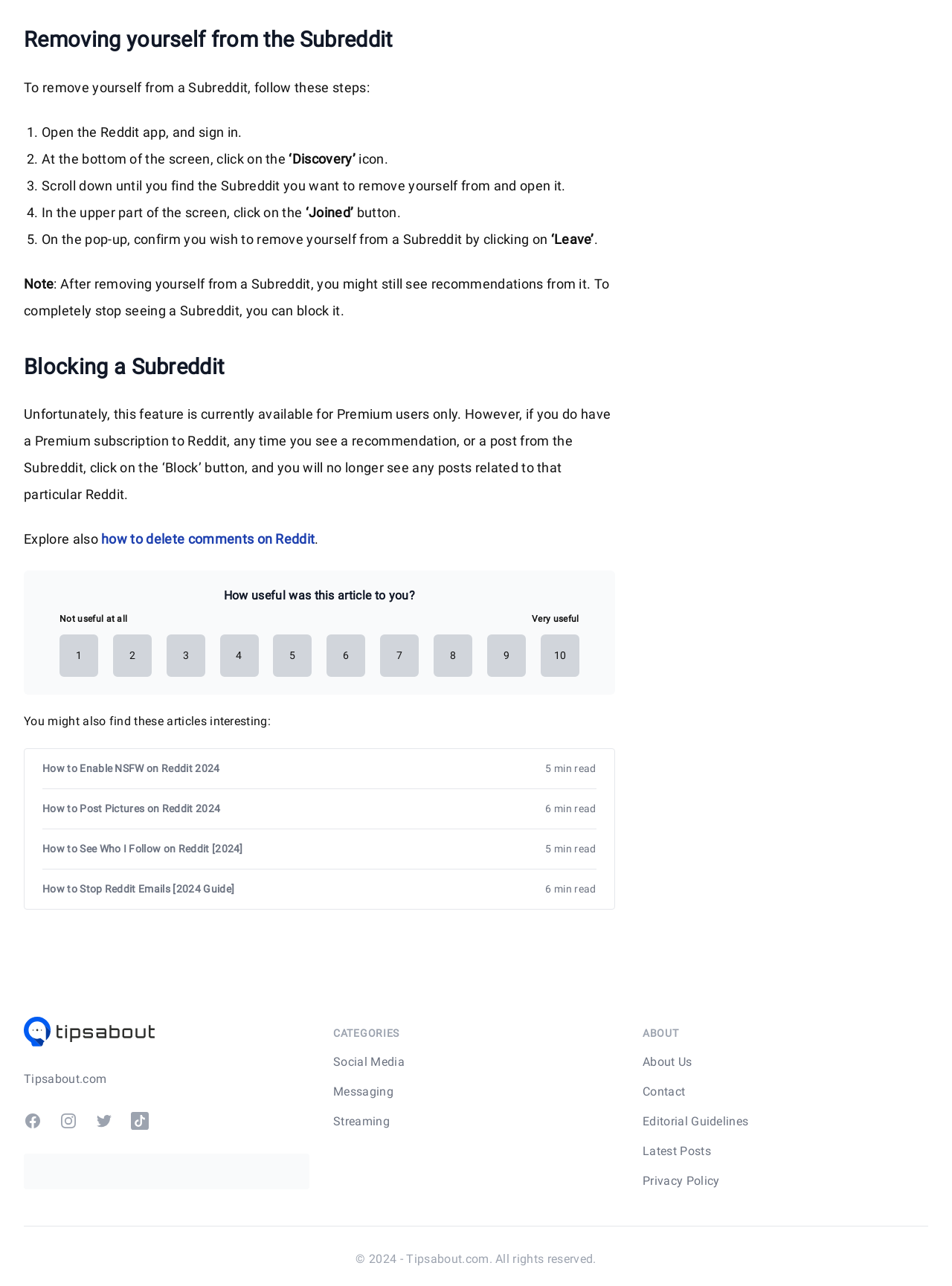Identify the bounding box for the UI element described as: "parent_node: Tipsabout.com title="Home"". The coordinates should be four float numbers between 0 and 1, i.e., [left, top, right, bottom].

[0.025, 0.79, 0.325, 0.814]